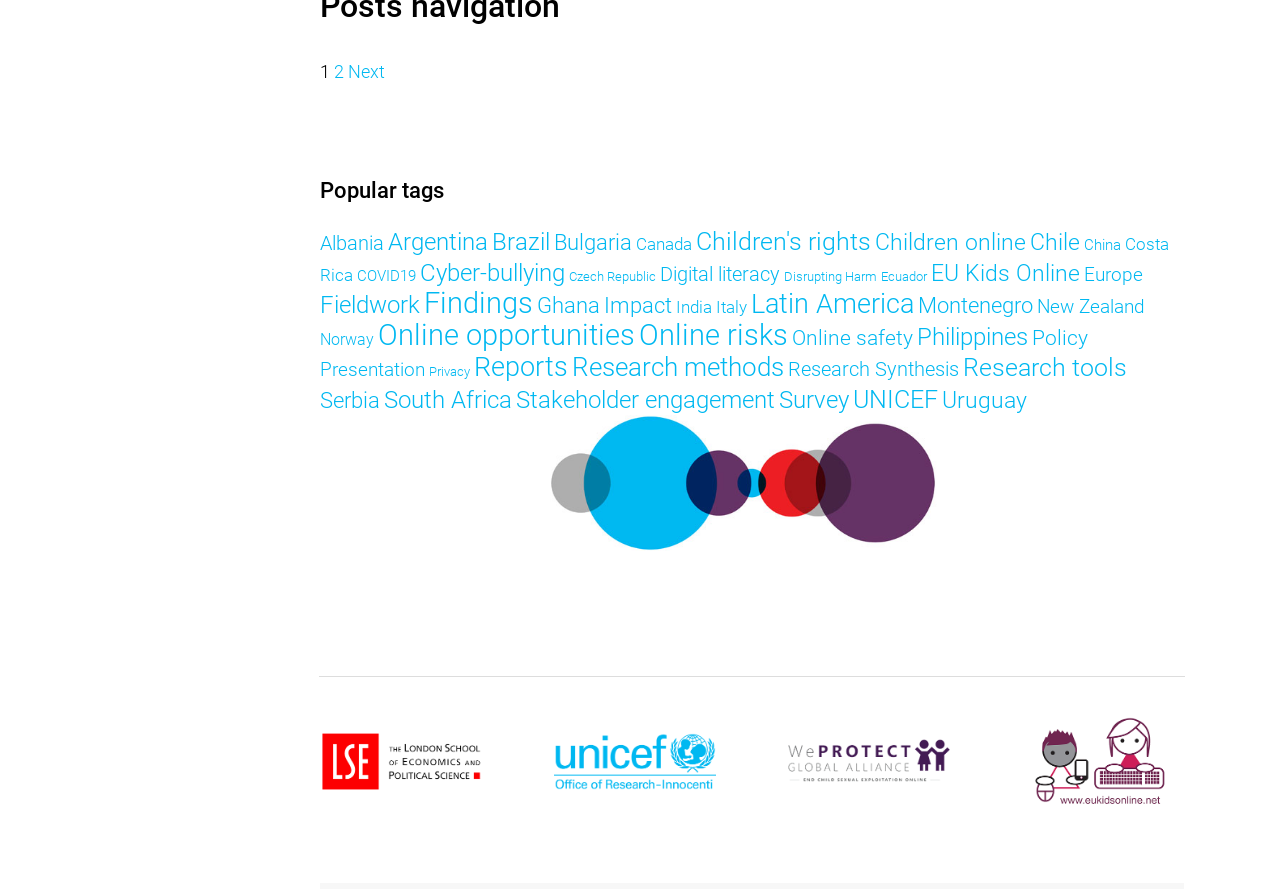What is the category with the fewest items?
Answer the question with a detailed explanation, including all necessary information.

By examining the list of links, I found that 'Privacy' has only 2 items, which is the lowest number of items among all categories.